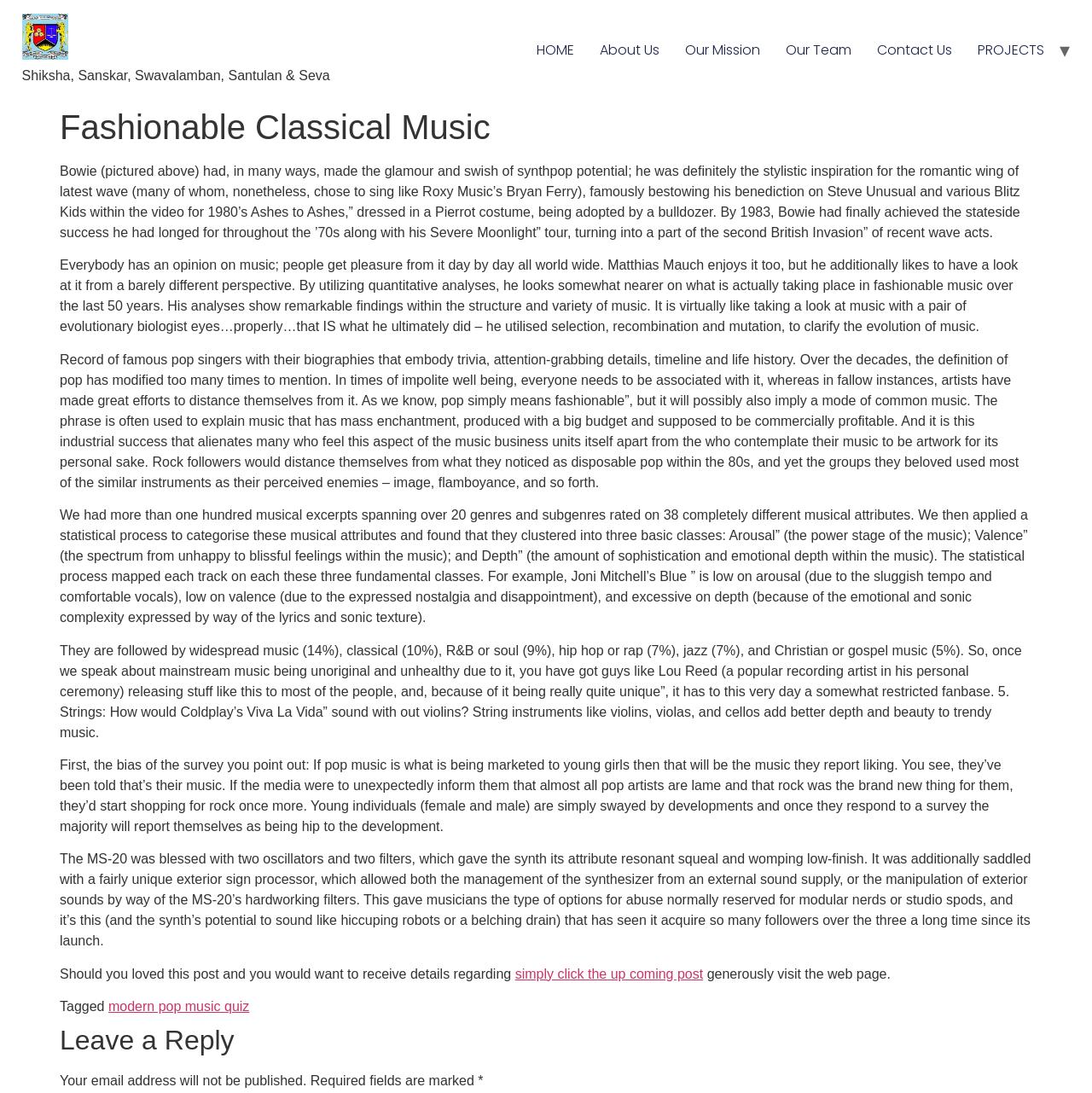What is the purpose of the string instruments in modern music?
Provide a detailed answer to the question, using the image to inform your response.

According to the text, string instruments like violins, violas, and cellos add greater depth and beauty to modern music, as exemplified by the song 'Viva La Vida' by Coldplay.